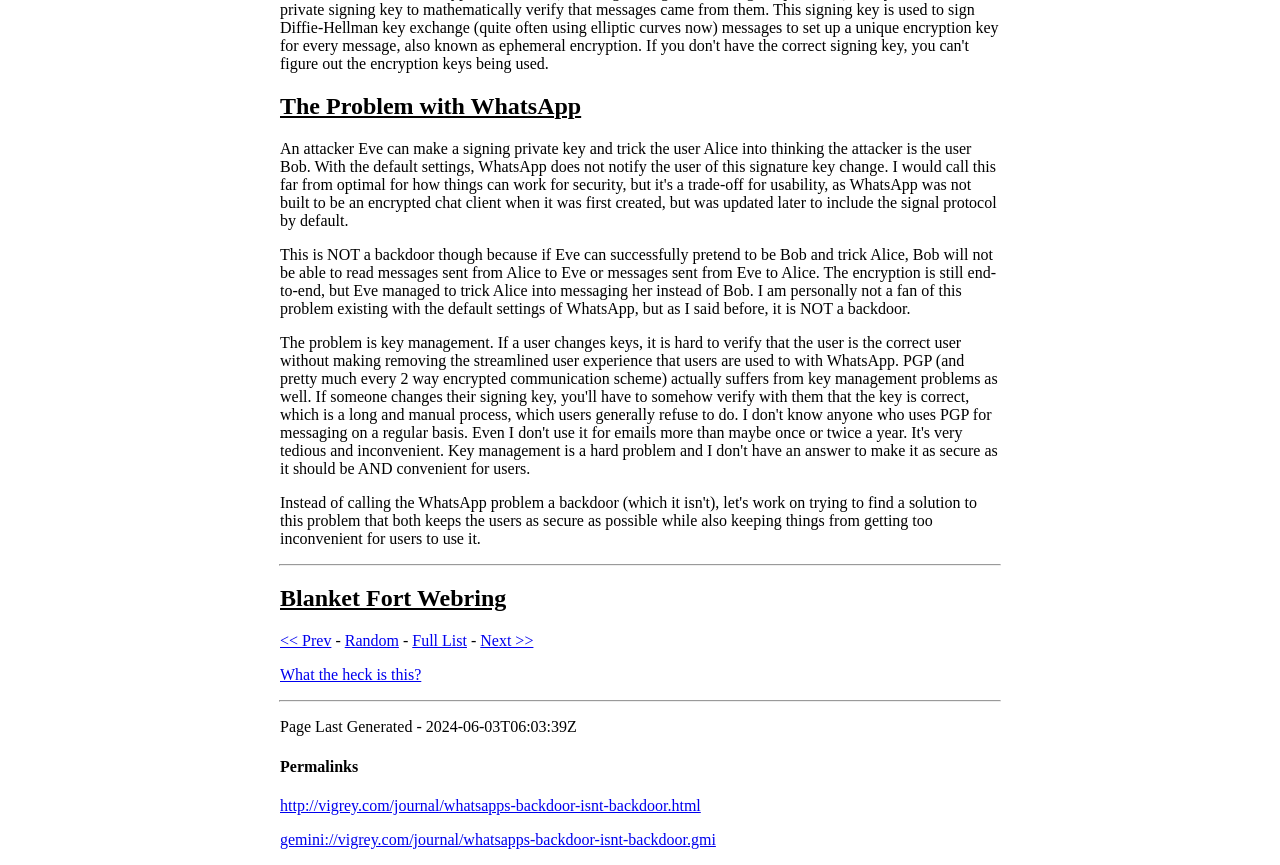What is the name of the webring mentioned?
Give a detailed explanation using the information visible in the image.

The webpage mentions a webring called 'Blanket Fort Webring', which is indicated by the heading element with the text 'Blanket Fort Webring'.